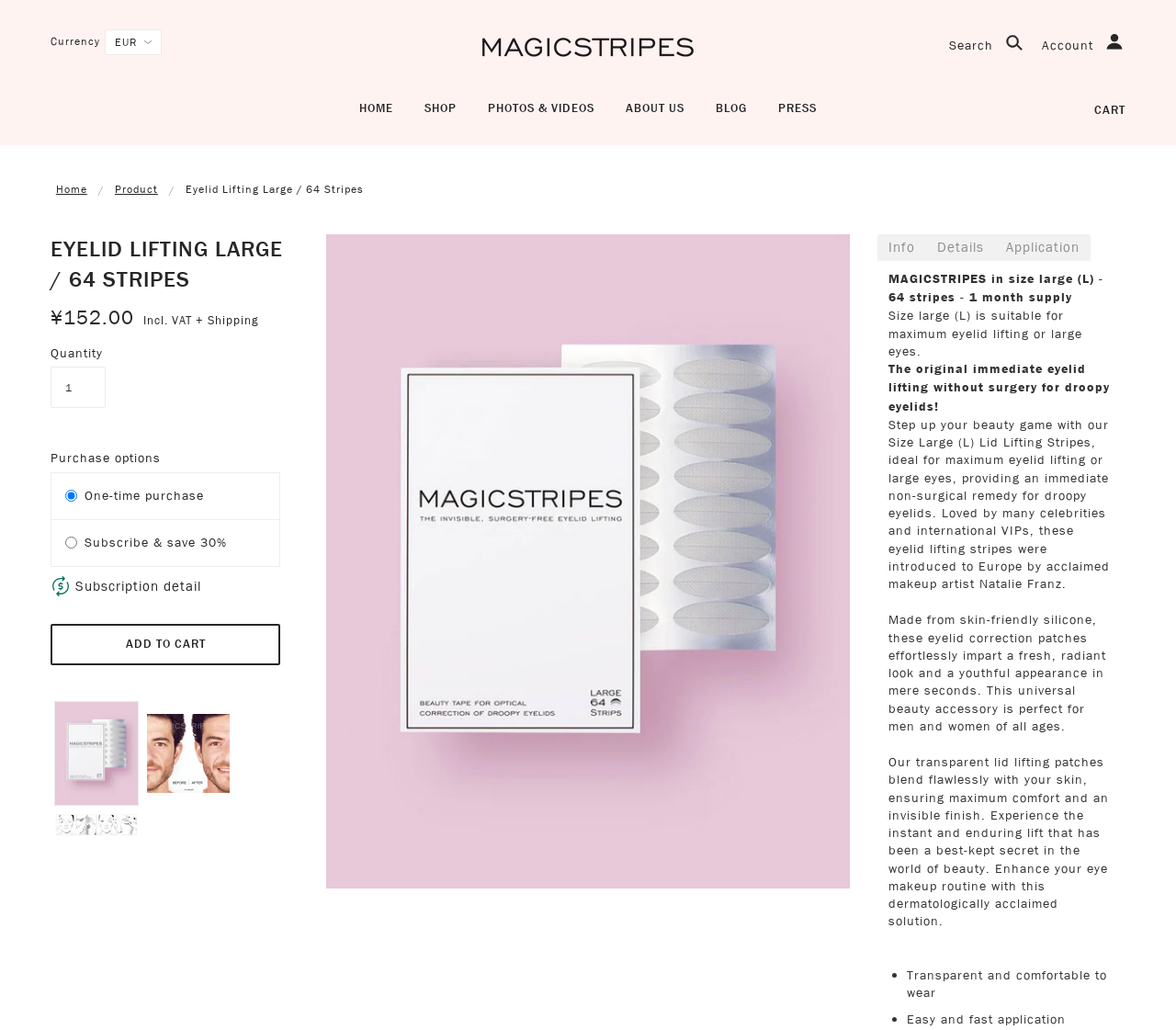Can you provide the bounding box coordinates for the element that should be clicked to implement the instruction: "Select currency"?

[0.089, 0.029, 0.138, 0.054]